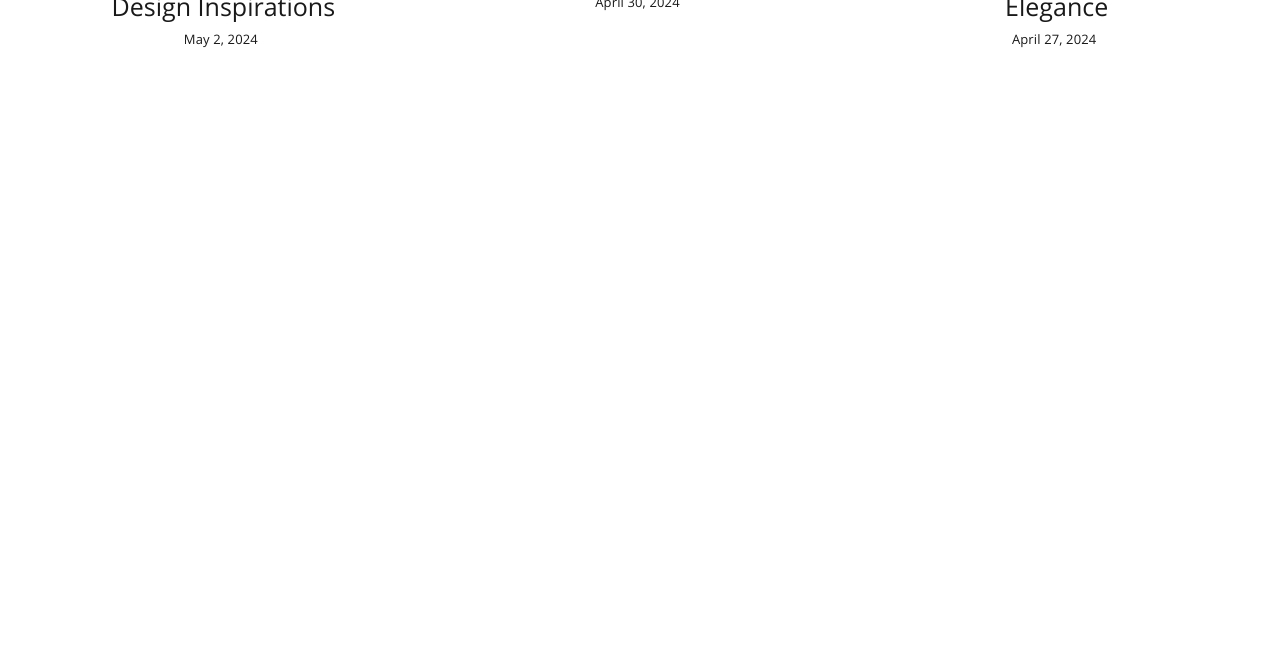Identify the bounding box coordinates of the HTML element based on this description: "King Single Beds".

[0.849, 0.302, 0.926, 0.329]